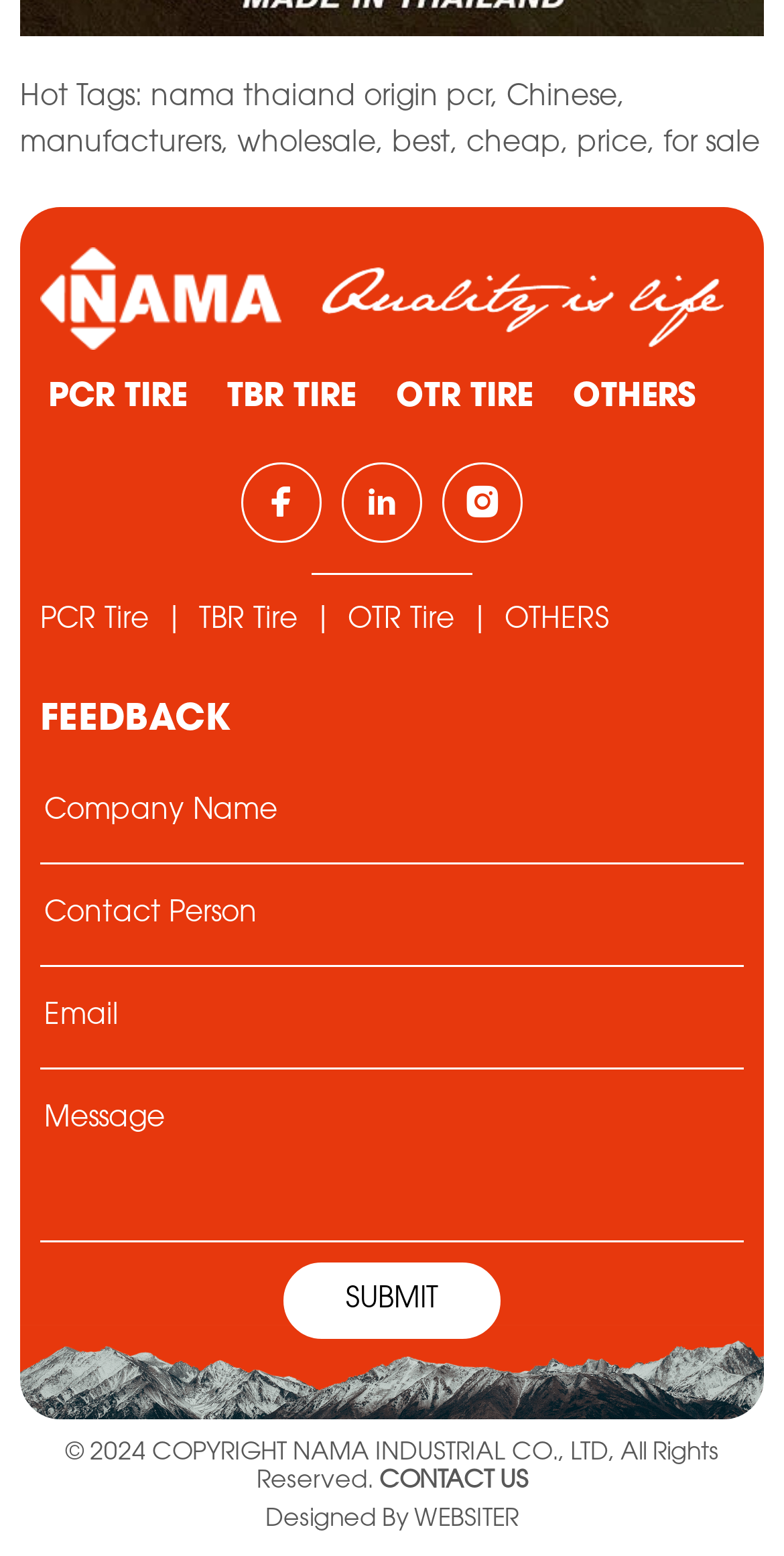Please find the bounding box for the following UI element description. Provide the coordinates in (top-left x, top-left y, bottom-right x, bottom-right y) format, with values between 0 and 1: submitsubmit

[0.362, 0.811, 0.638, 0.86]